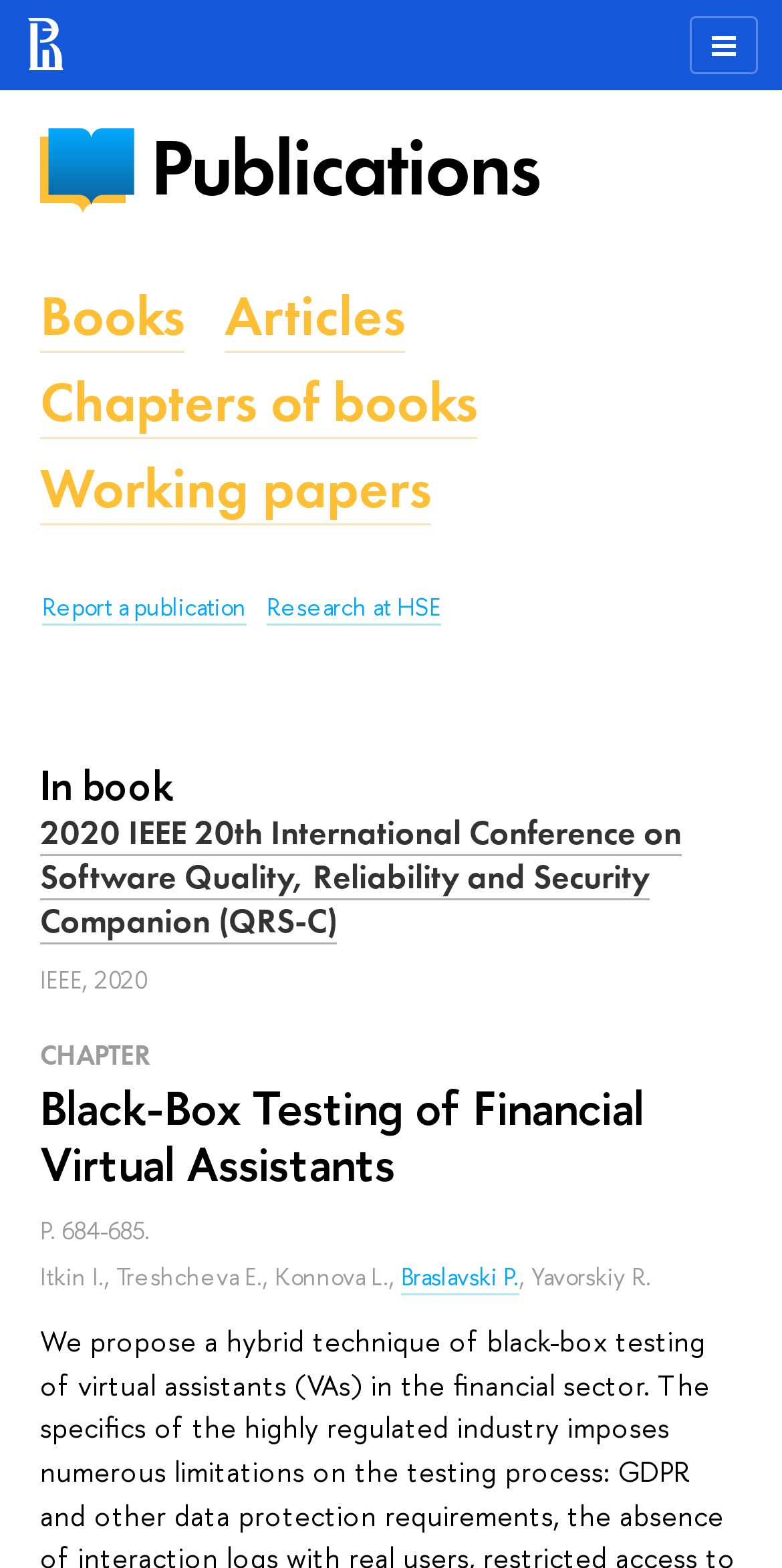Specify the bounding box coordinates of the area to click in order to follow the given instruction: "Click the 'Publications' link."

[0.192, 0.074, 0.69, 0.139]